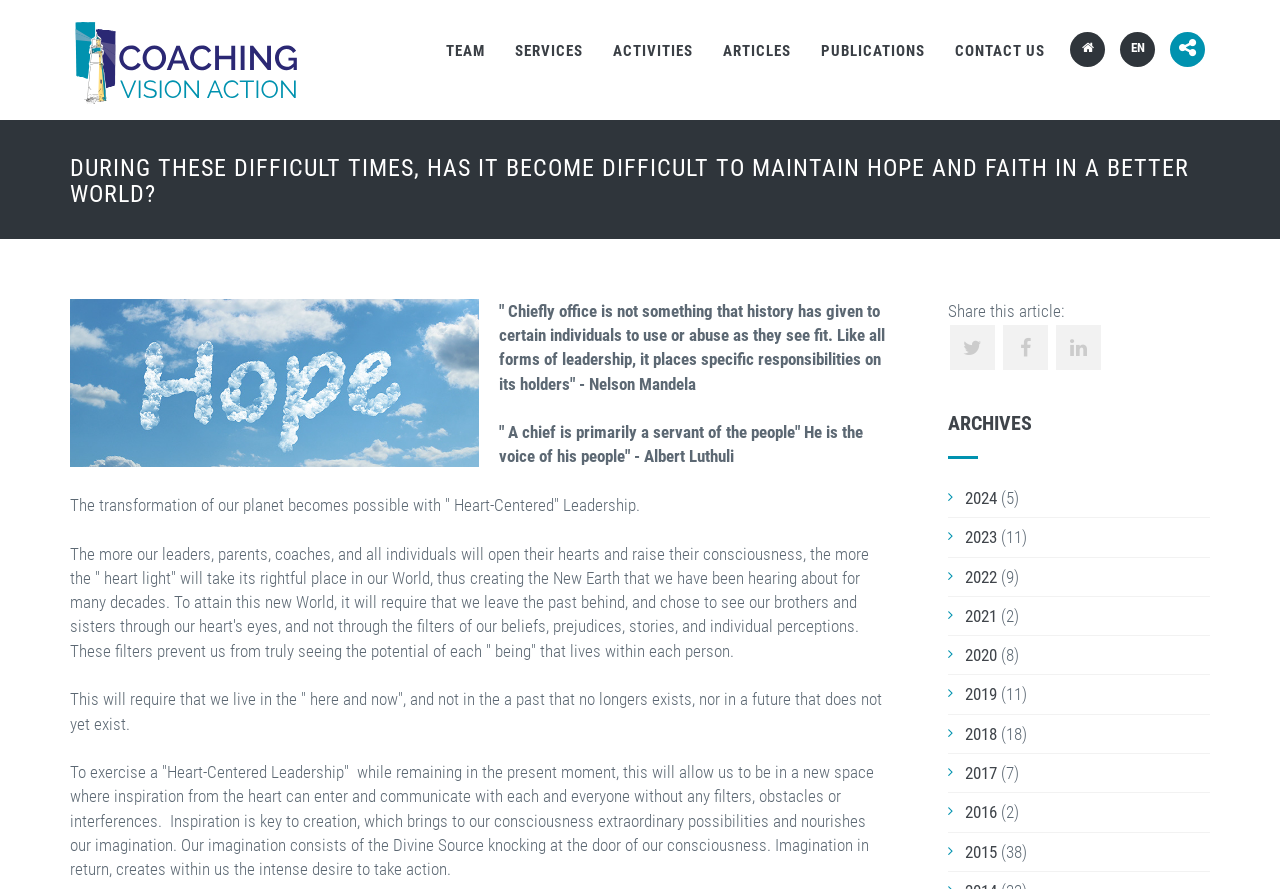Pinpoint the bounding box coordinates for the area that should be clicked to perform the following instruction: "Share this article on social media".

[0.742, 0.381, 0.777, 0.404]